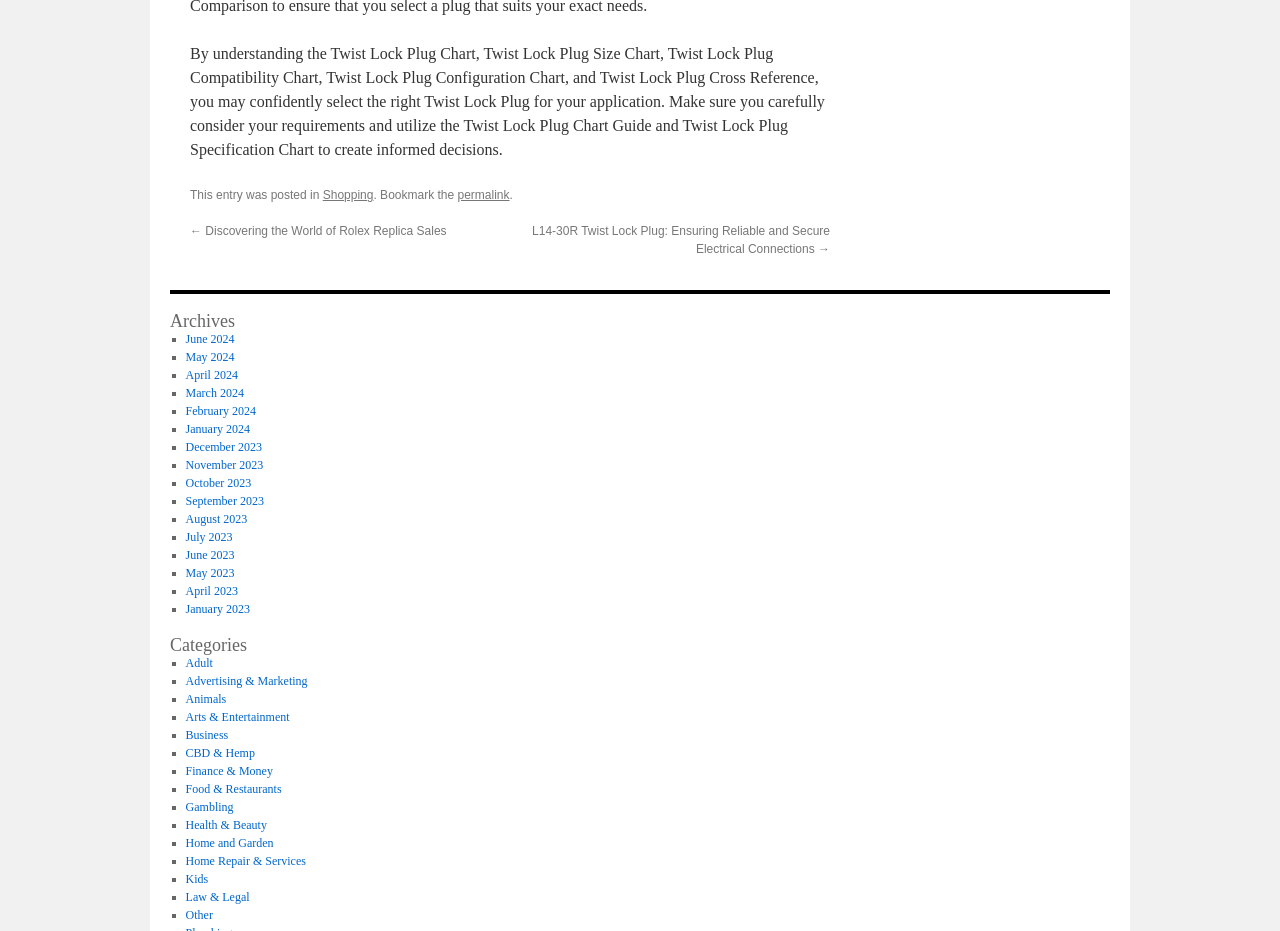What is the title of the post above the Archives section?
Based on the image, respond with a single word or phrase.

L14-30R Twist Lock Plug: Ensuring Reliable and Secure Electrical Connections